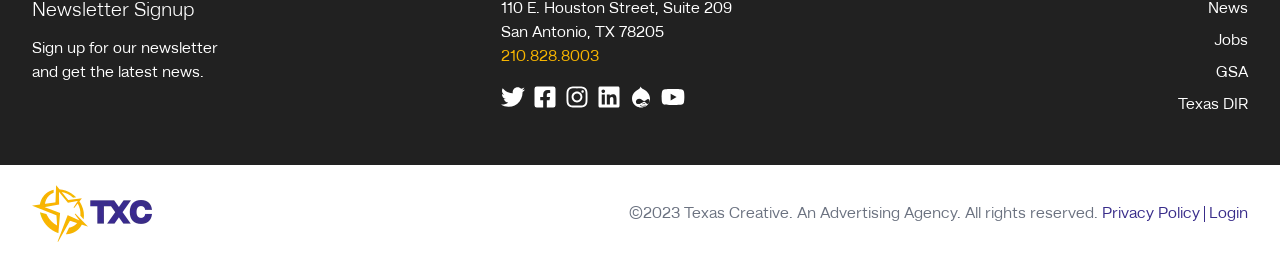Locate the bounding box of the user interface element based on this description: "Facebook".

[0.417, 0.324, 0.435, 0.416]